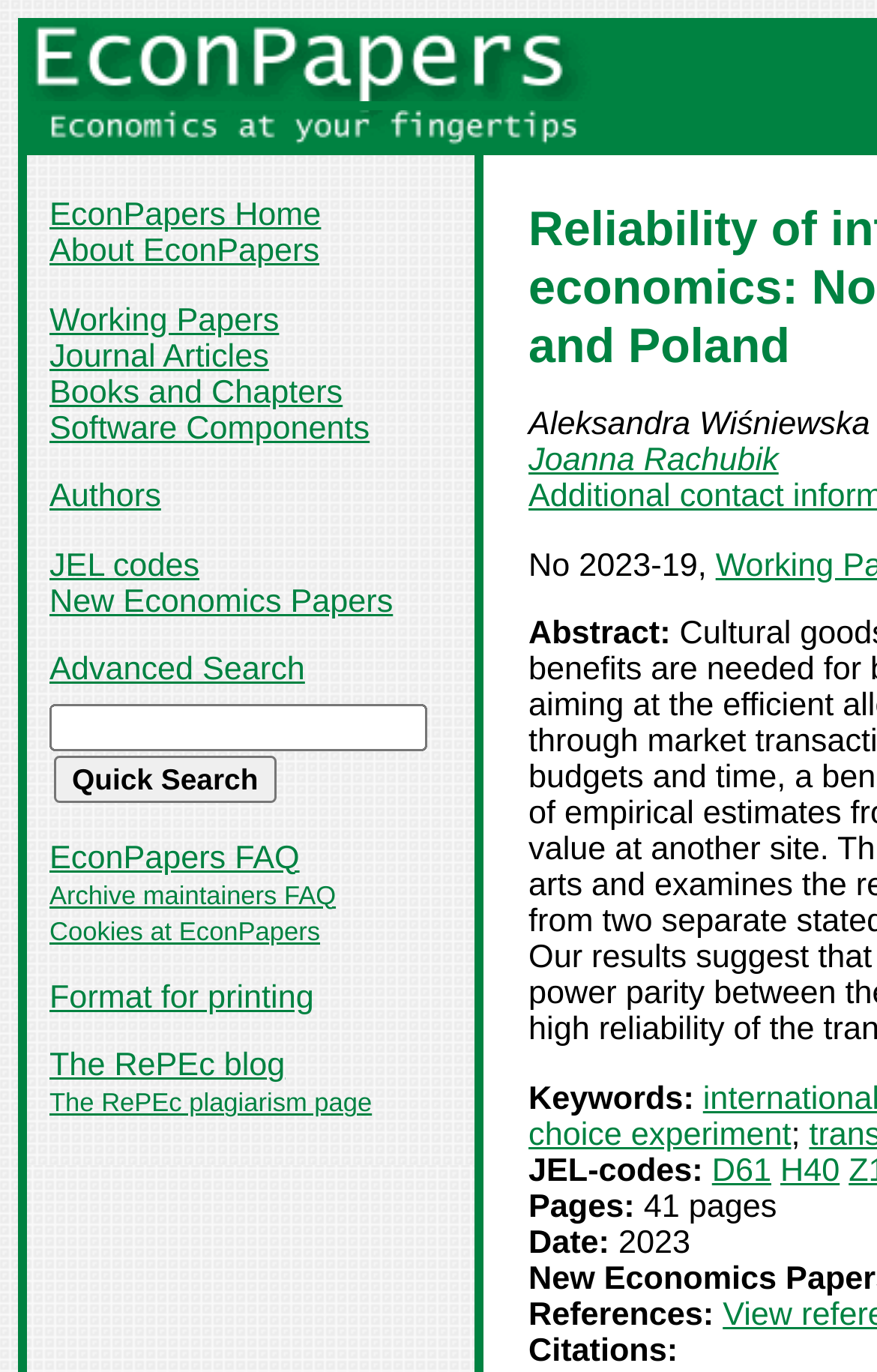Please answer the following question using a single word or phrase: What are the different sections available on the website?

Home, About, Working Papers, etc.